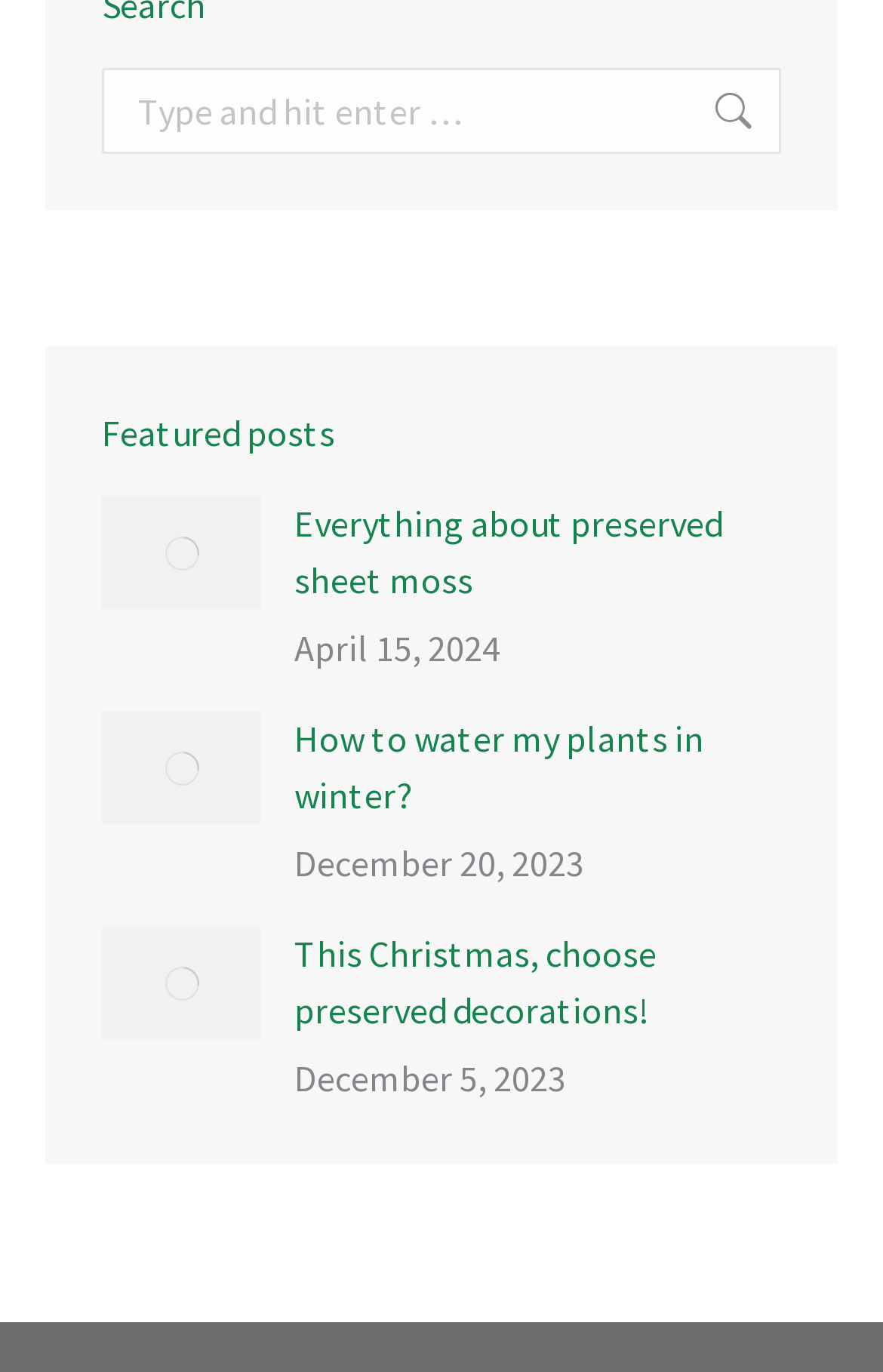Could you highlight the region that needs to be clicked to execute the instruction: "Read the article about watering plants in winter"?

[0.333, 0.518, 0.885, 0.601]